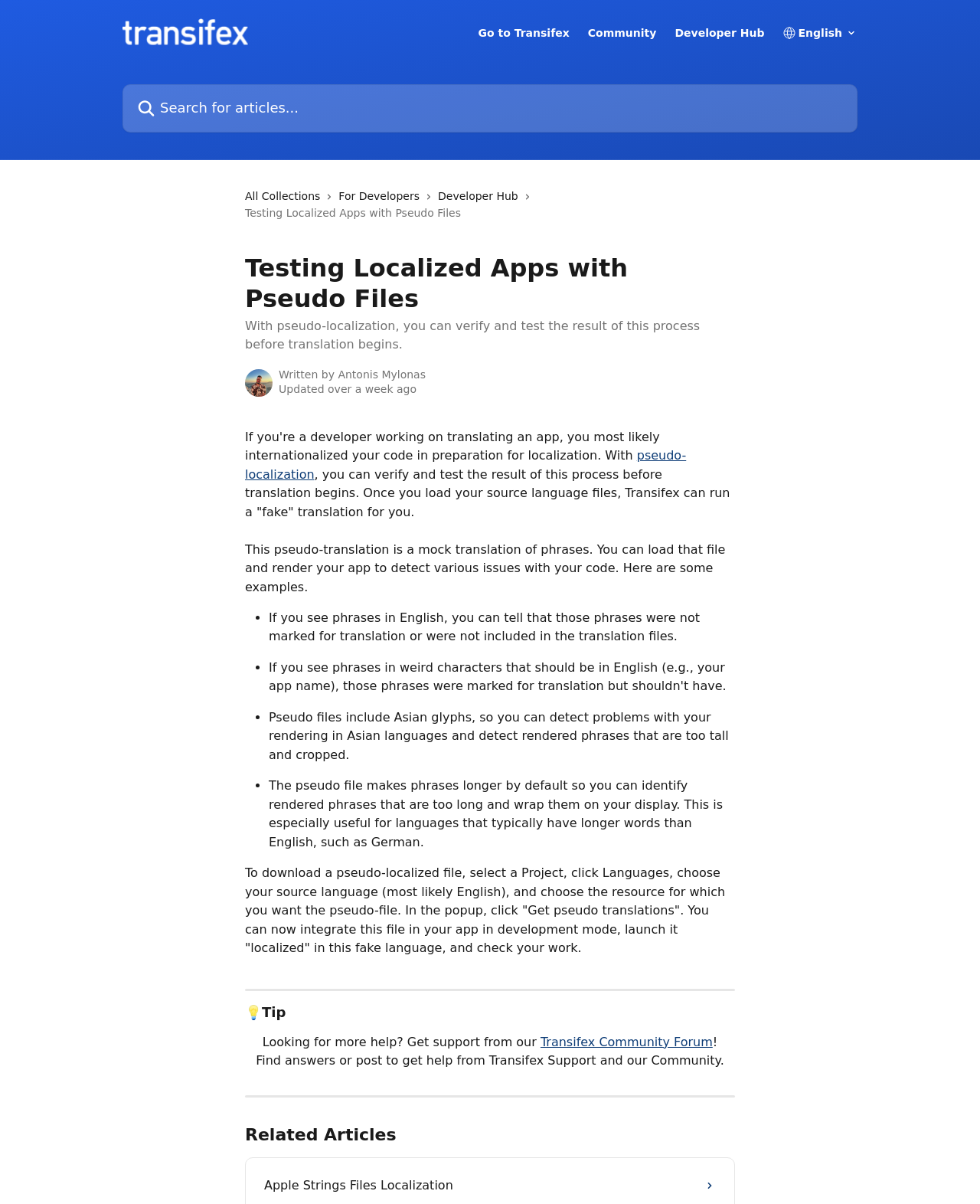Give an extensive and precise description of the webpage.

The webpage is about testing localized apps with pseudo files on the Transifex Help Center. At the top, there is a header section with a logo, links to "Transifex Help Center", "Go to Transifex", "Community", and "Developer Hub", as well as a search bar and a combobox. Below the header, there are three links: "All Collections", "For Developers", and "Developer Hub", each accompanied by an image.

The main content of the page is divided into sections. The first section has a heading "Testing Localized Apps with Pseudo Files" and a brief description of pseudo-localization. Below this, there is an image of an avatar, followed by the author's name and the date the article was updated.

The next section explains the benefits of pseudo-localization, including verifying and testing the result of the process before translation begins. It also provides examples of issues that can be detected using pseudo-translation, such as phrases not marked for translation, problems with rendering in Asian languages, and phrases that are too long.

The following section provides instructions on how to download a pseudo-localized file, including selecting a project, language, and resource, and clicking "Get pseudo translations". This is followed by a tip section with a heading "💡Tip" and a link to the Transifex Community Forum for further help.

Finally, there is a section with a heading "Related Articles" and an image.